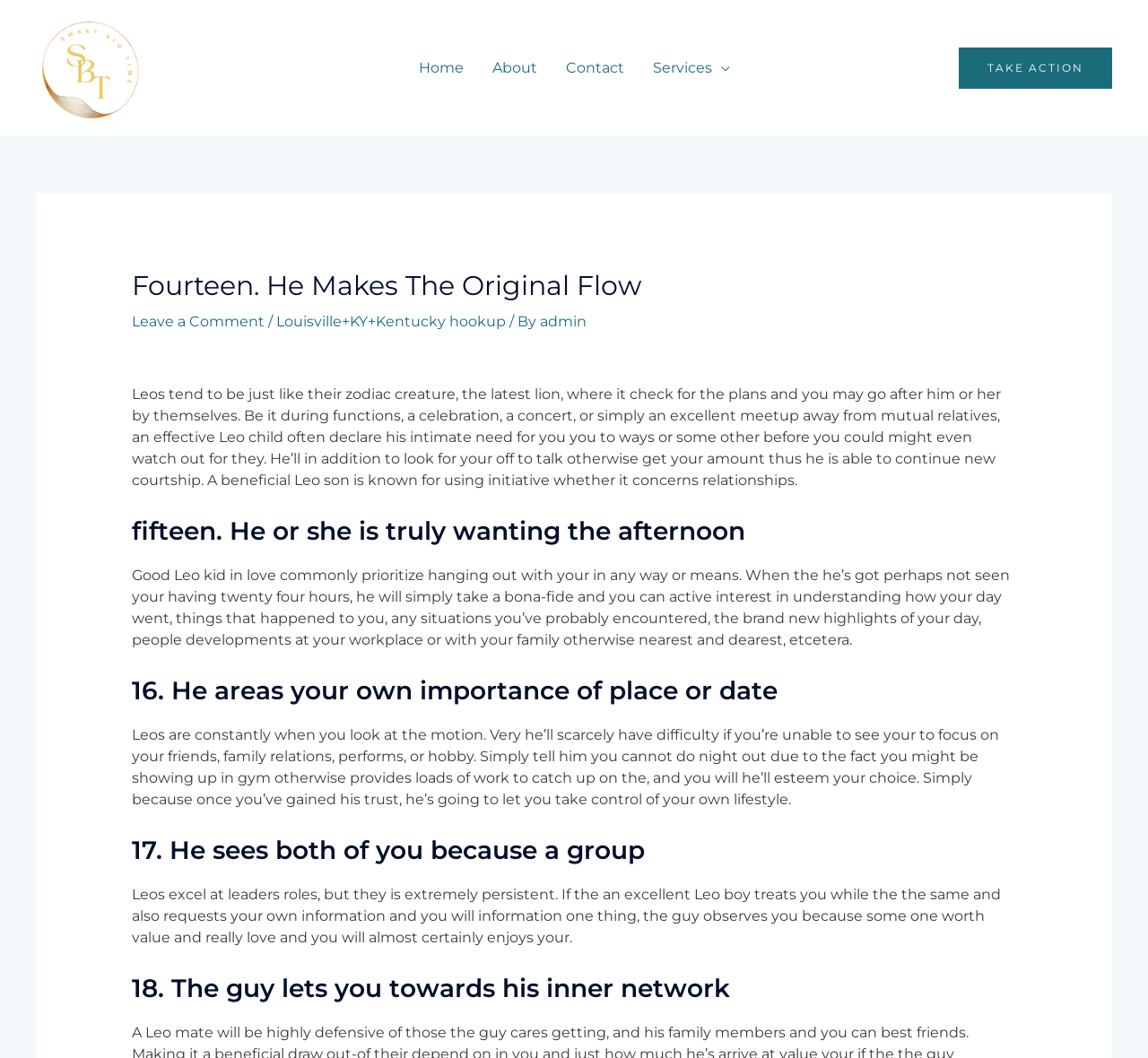Please reply to the following question using a single word or phrase: 
How does a Leo man show interest in someone?

By taking initiative